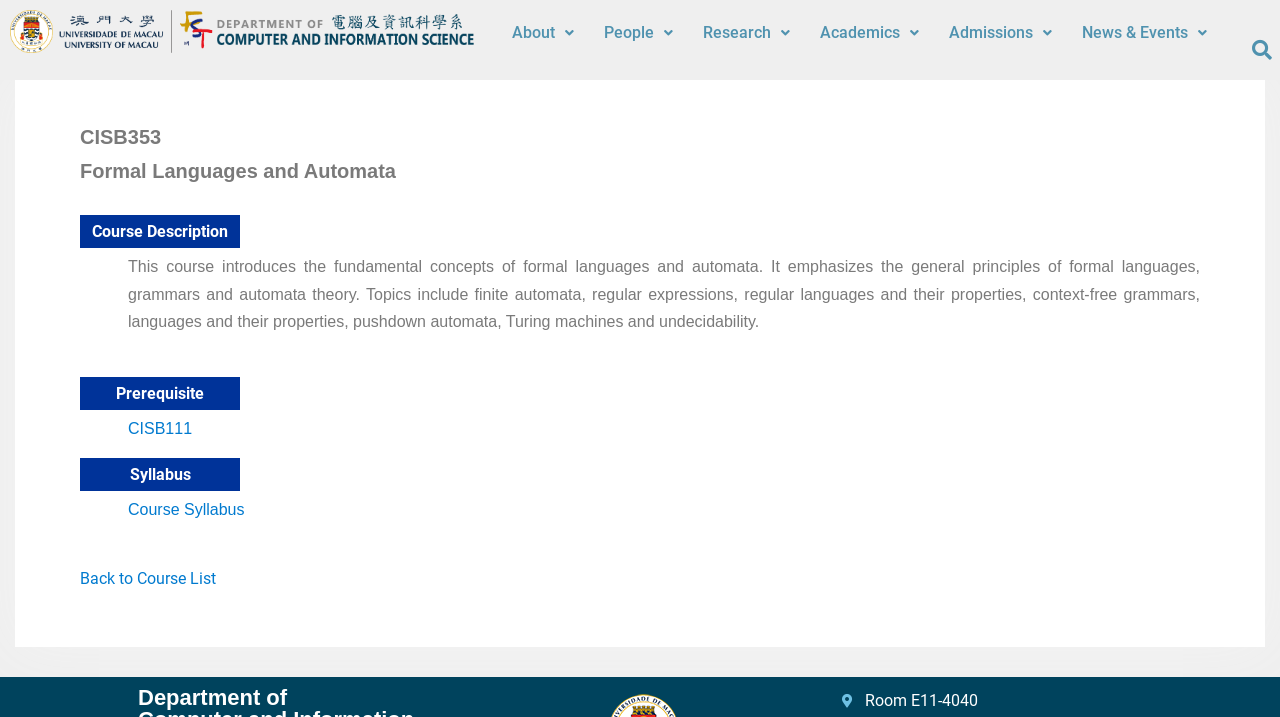What is the prerequisite for the course?
Use the image to answer the question with a single word or phrase.

CISB111